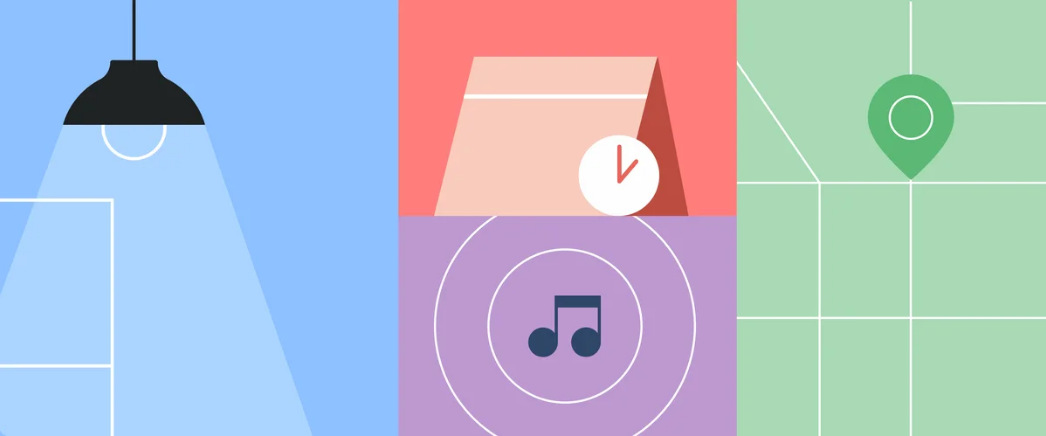What is the shape of the badge with a musical note?
Please look at the screenshot and answer in one word or a short phrase.

Circular